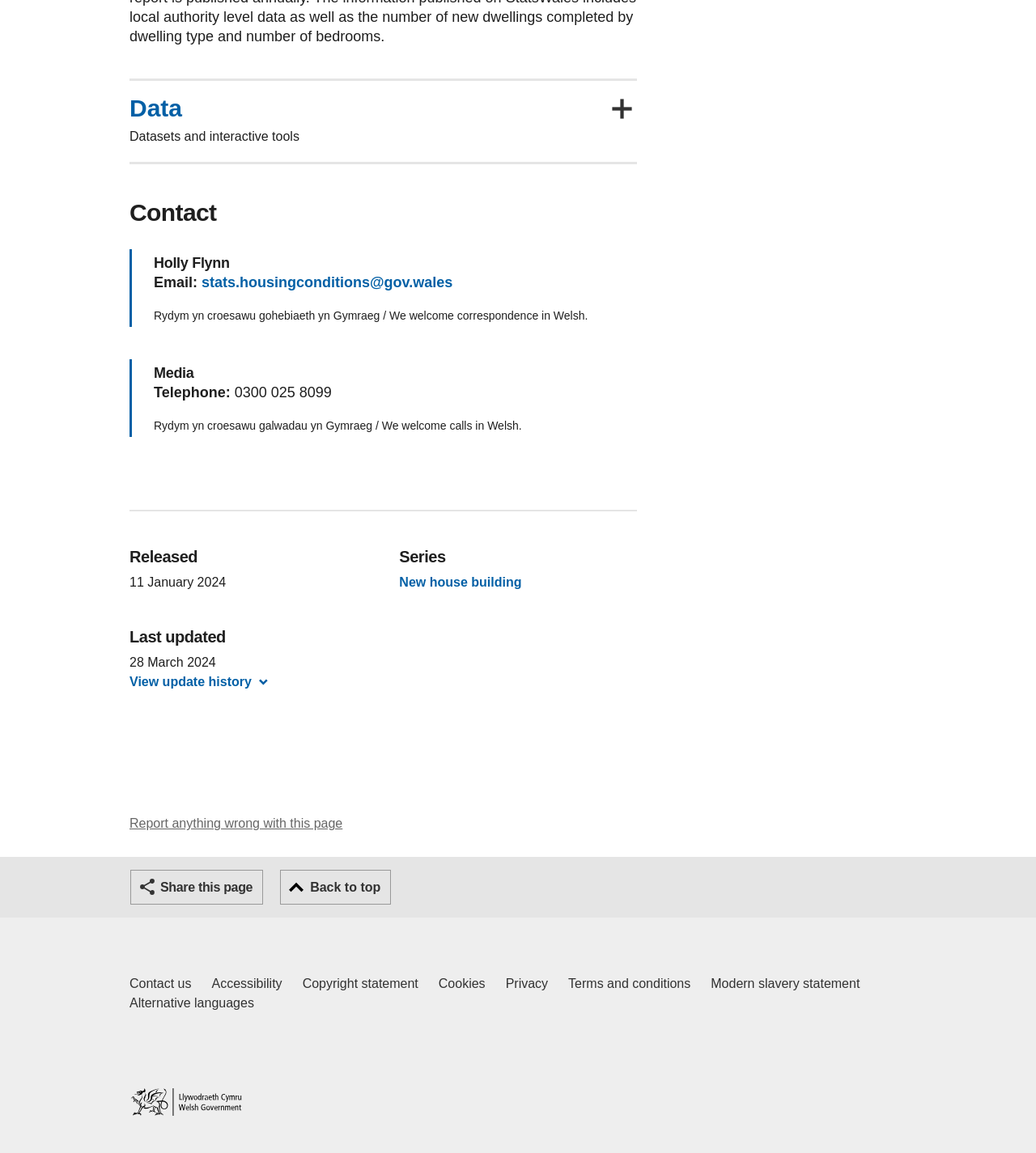How can I contact Holly Flynn?
Give a single word or phrase as your answer by examining the image.

Email: stats.housingconditions@gov.wales